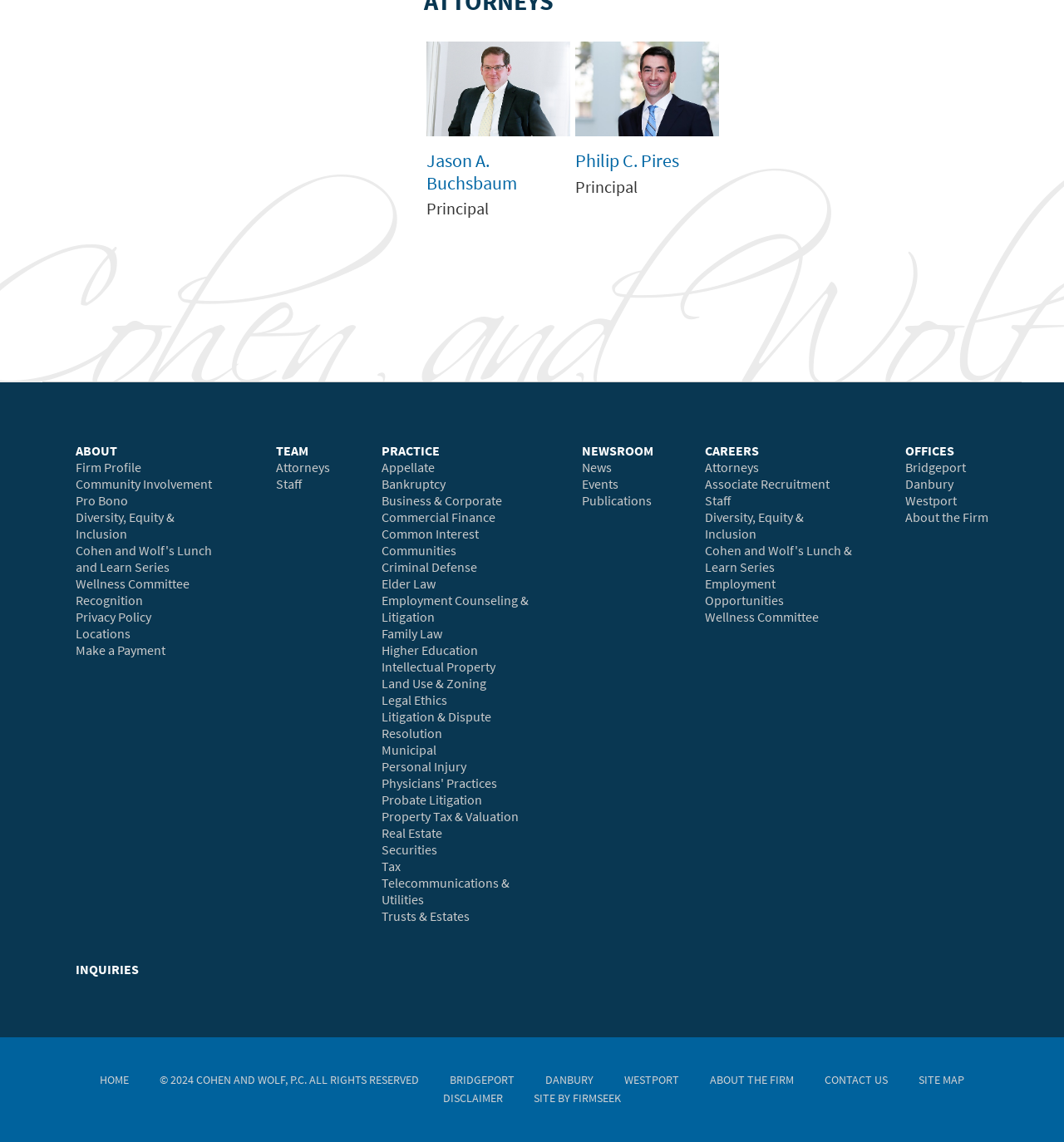Review the image closely and give a comprehensive answer to the question: How many practice areas are listed?

By examining the webpage, I found 21 links with the names of practice areas, such as 'Appellate', 'Bankruptcy', 'Business & Corporate', and so on. Therefore, there are 21 practice areas listed on the webpage.